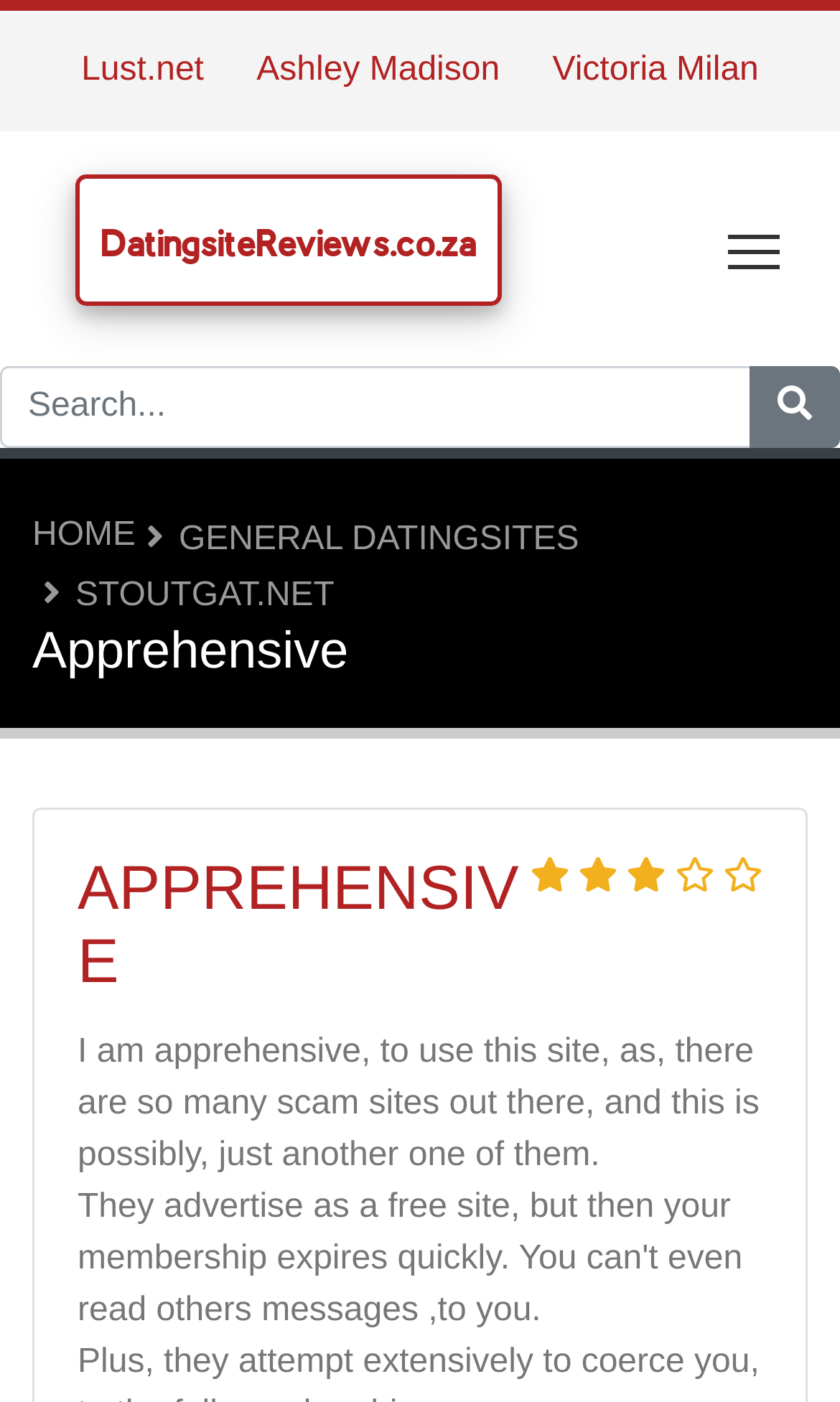Please identify the coordinates of the bounding box that should be clicked to fulfill this instruction: "Check the rating of the site".

[0.631, 0.608, 0.908, 0.645]